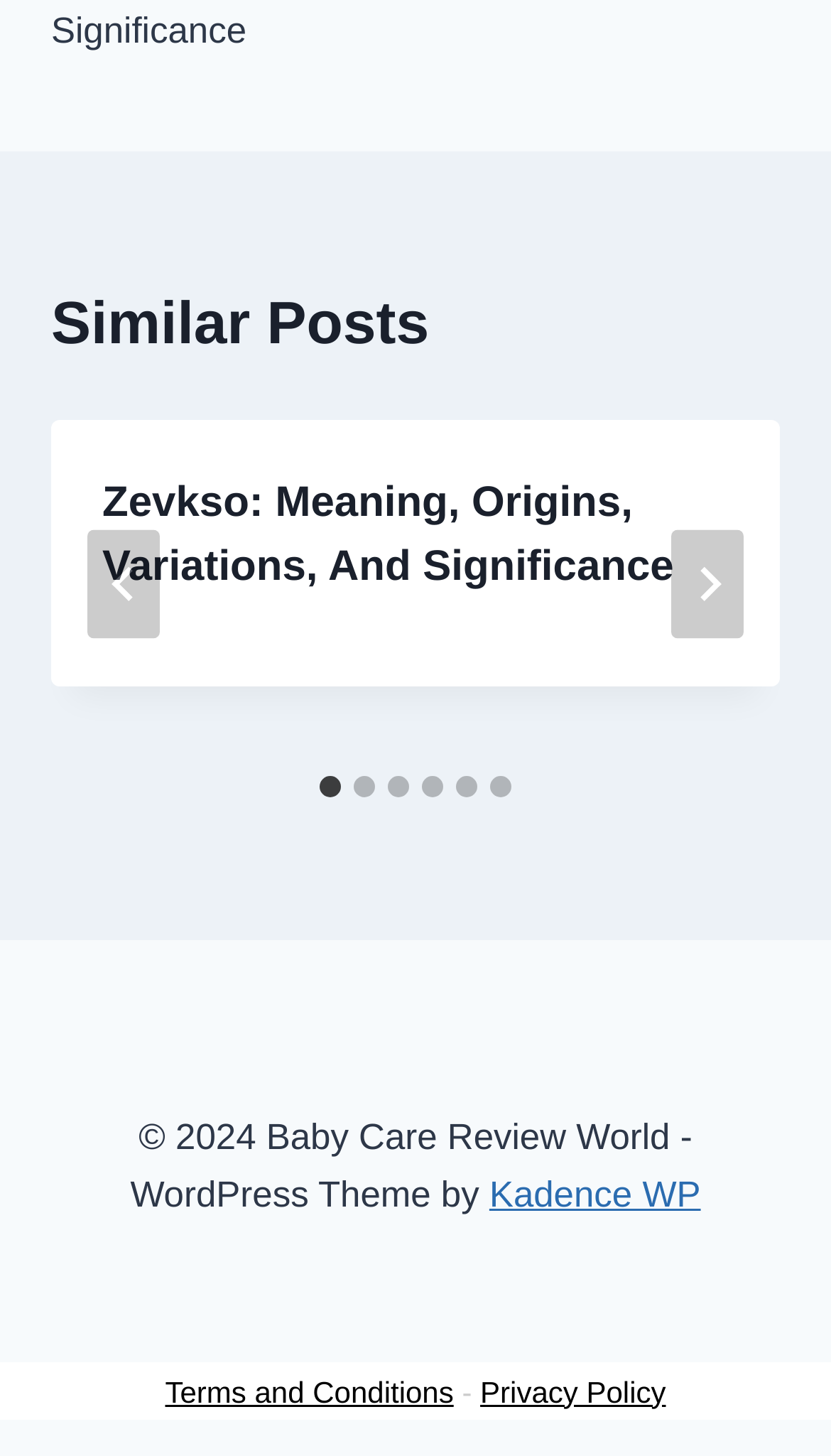Locate the bounding box of the UI element based on this description: "Kadence WP". Provide four float numbers between 0 and 1 as [left, top, right, bottom].

[0.589, 0.807, 0.843, 0.835]